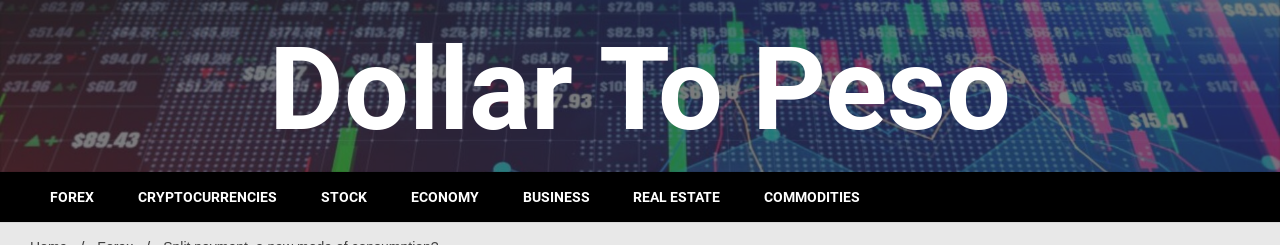What do the green and red hues in the graphic represent?
Refer to the image and provide a detailed answer to the question.

The caption states that the green and red hues in the graphic symbolize gains and losses, respectively, likely reflecting stock market trends or currency fluctuations.